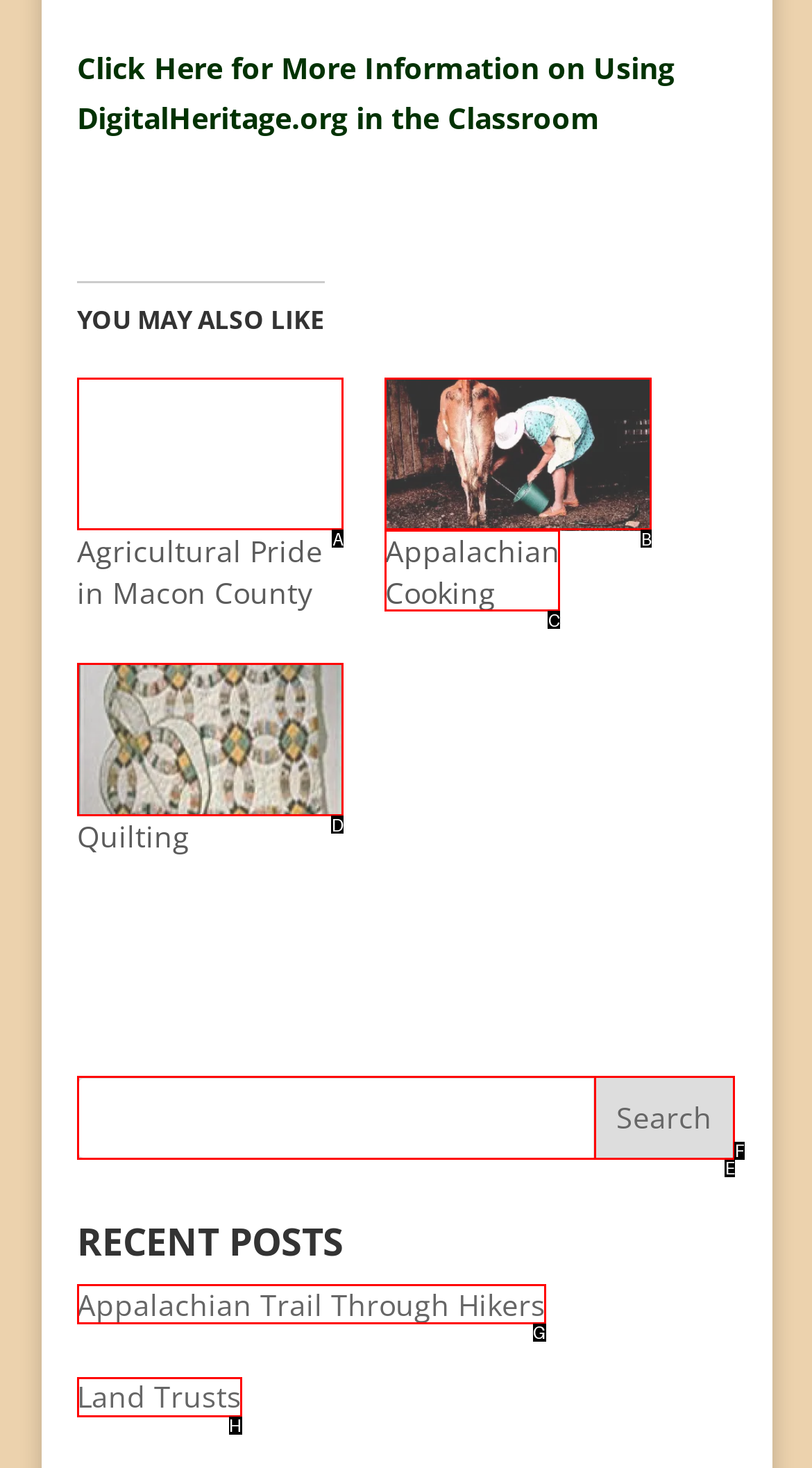From the given options, indicate the letter that corresponds to the action needed to complete this task: View 'Quilt'. Respond with only the letter.

D